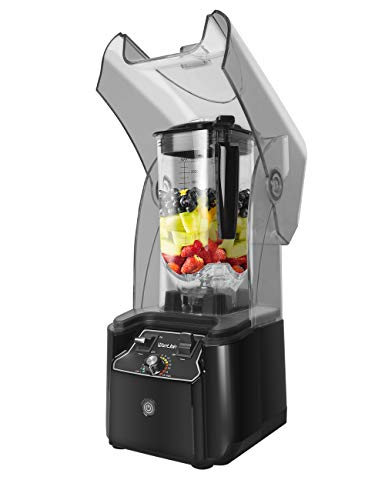What type of fruits are visible in the pitcher?
Look at the image and answer with only one word or phrase.

Strawberries and blueberries